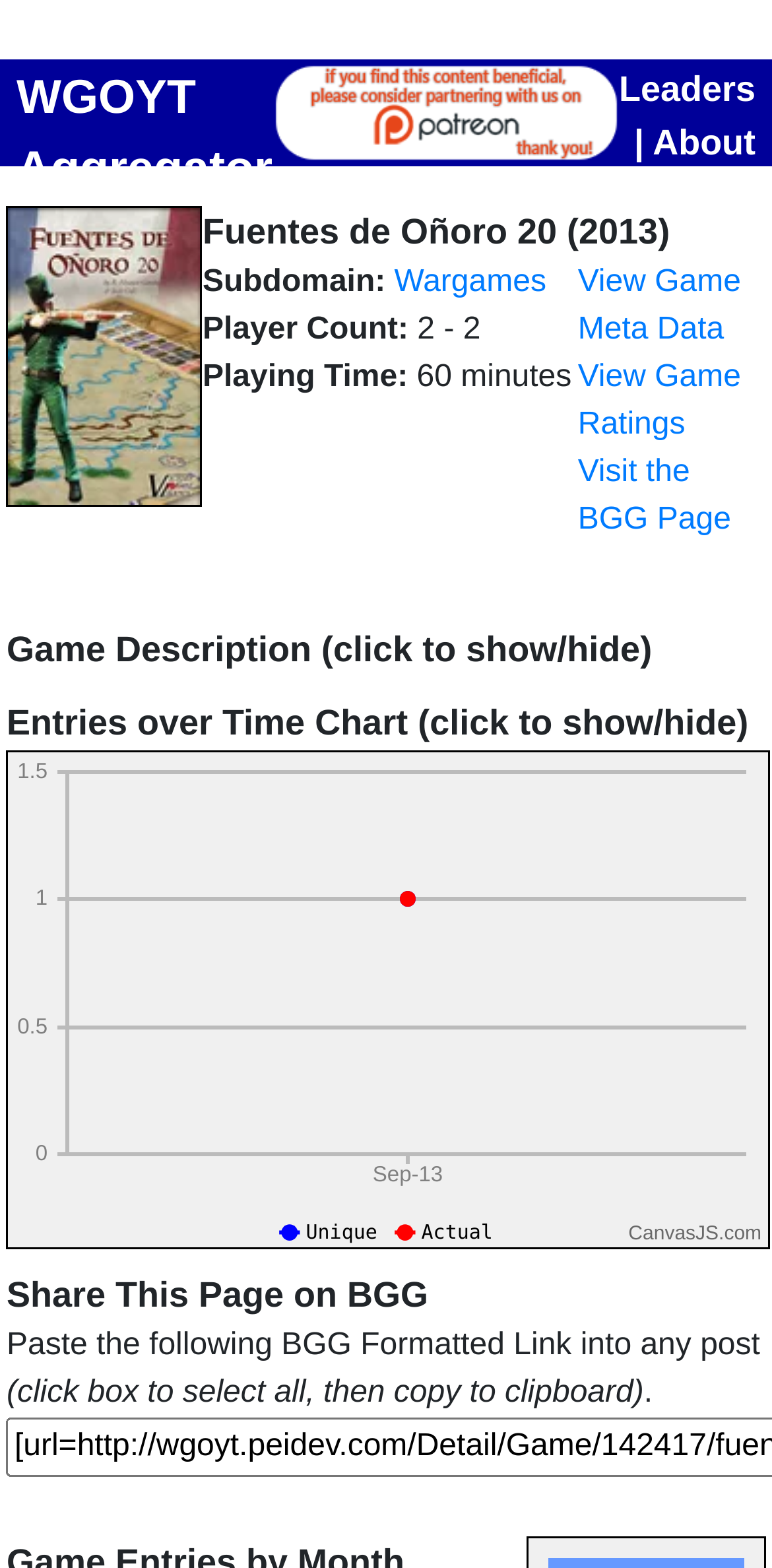What is the name of the game?
Using the visual information, answer the question in a single word or phrase.

Fuentes de Oñoro 20